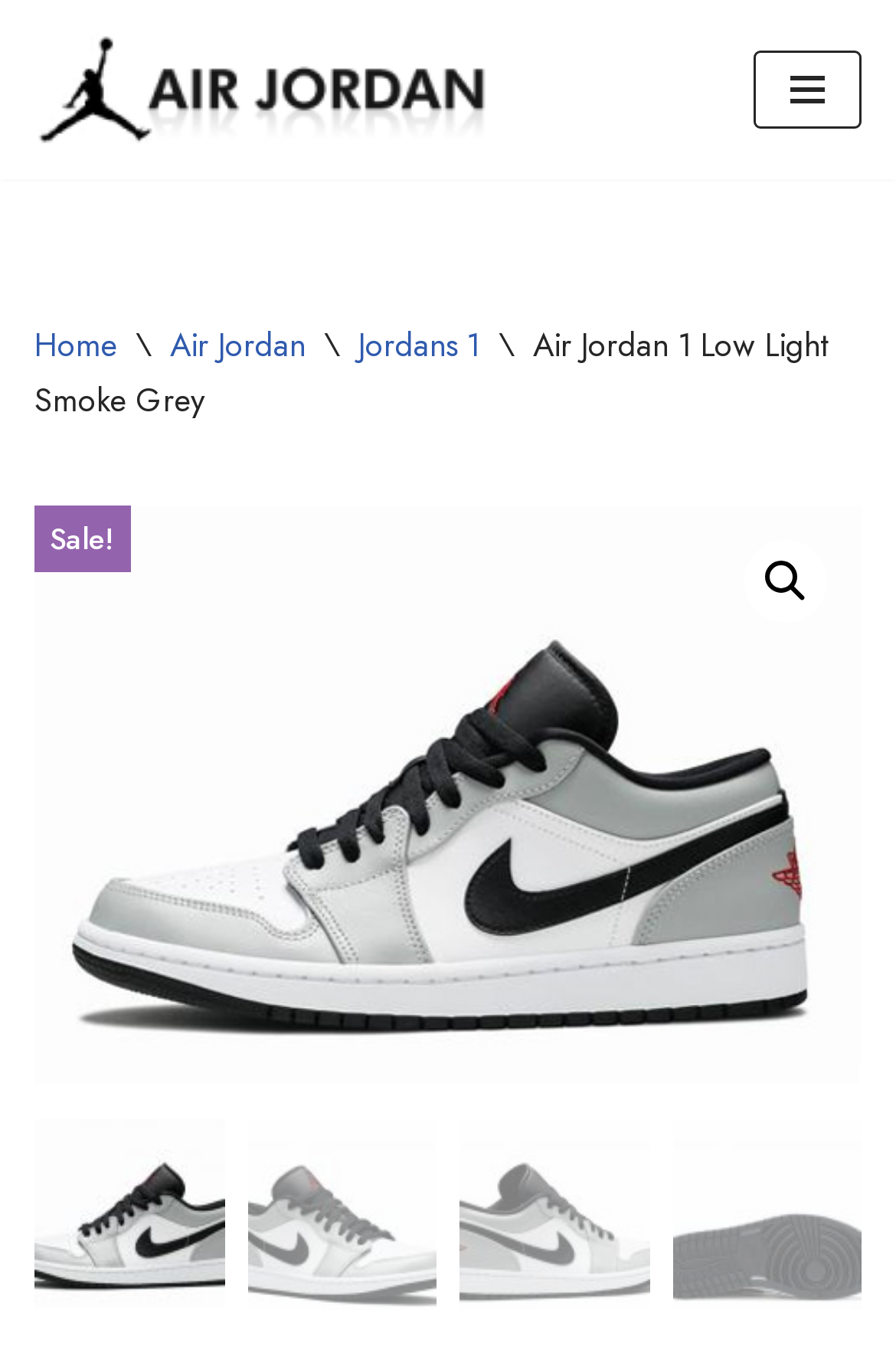Please locate the bounding box coordinates for the element that should be clicked to achieve the following instruction: "Click on the navigation menu". Ensure the coordinates are given as four float numbers between 0 and 1, i.e., [left, top, right, bottom].

[0.841, 0.037, 0.962, 0.095]